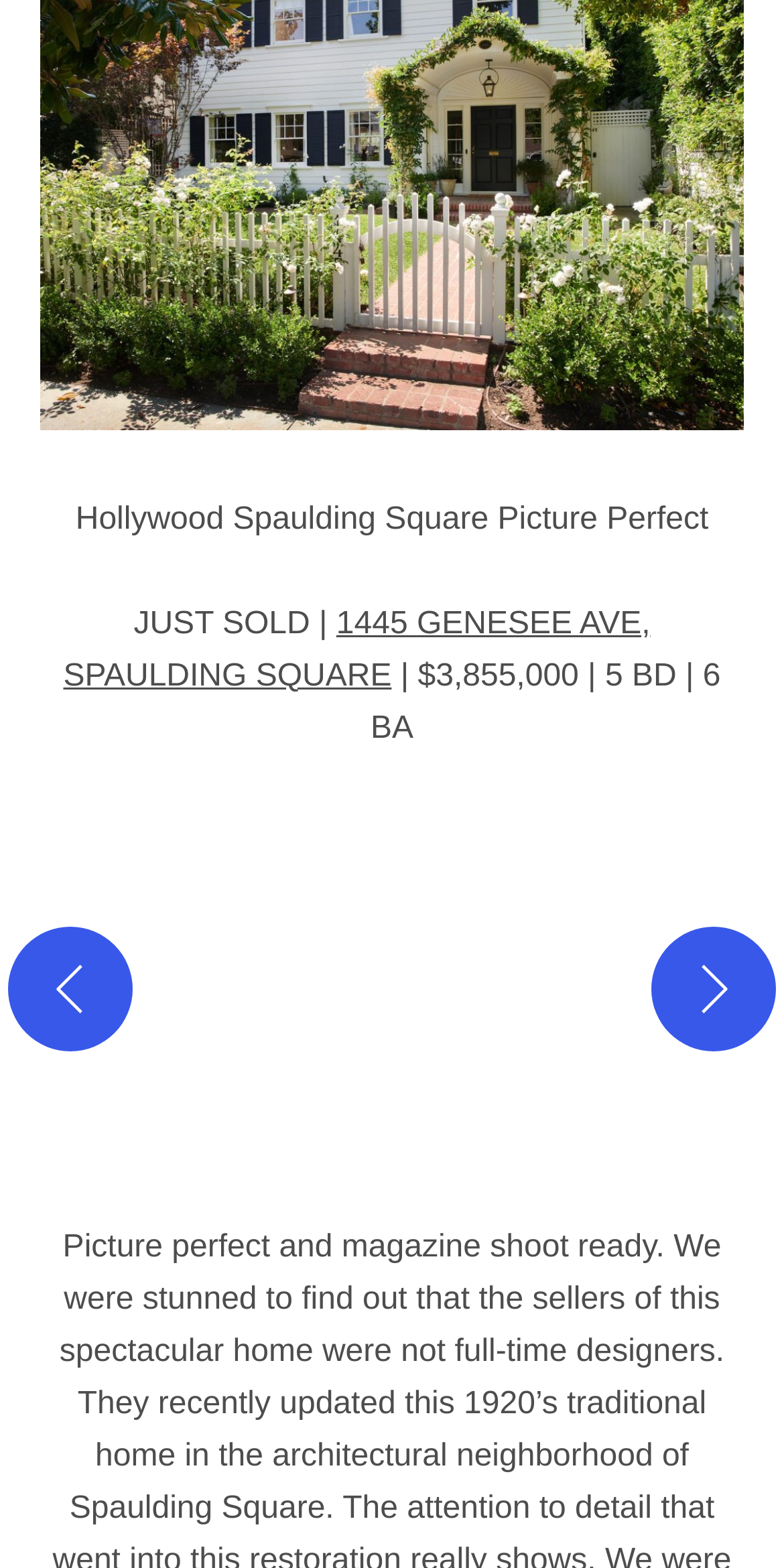Using the element description 2.1 Visions and Prophecy, predict the bounding box coordinates for the UI element. Provide the coordinates in (top-left x, top-left y, bottom-right x, bottom-right y) format with values ranging from 0 to 1.

None